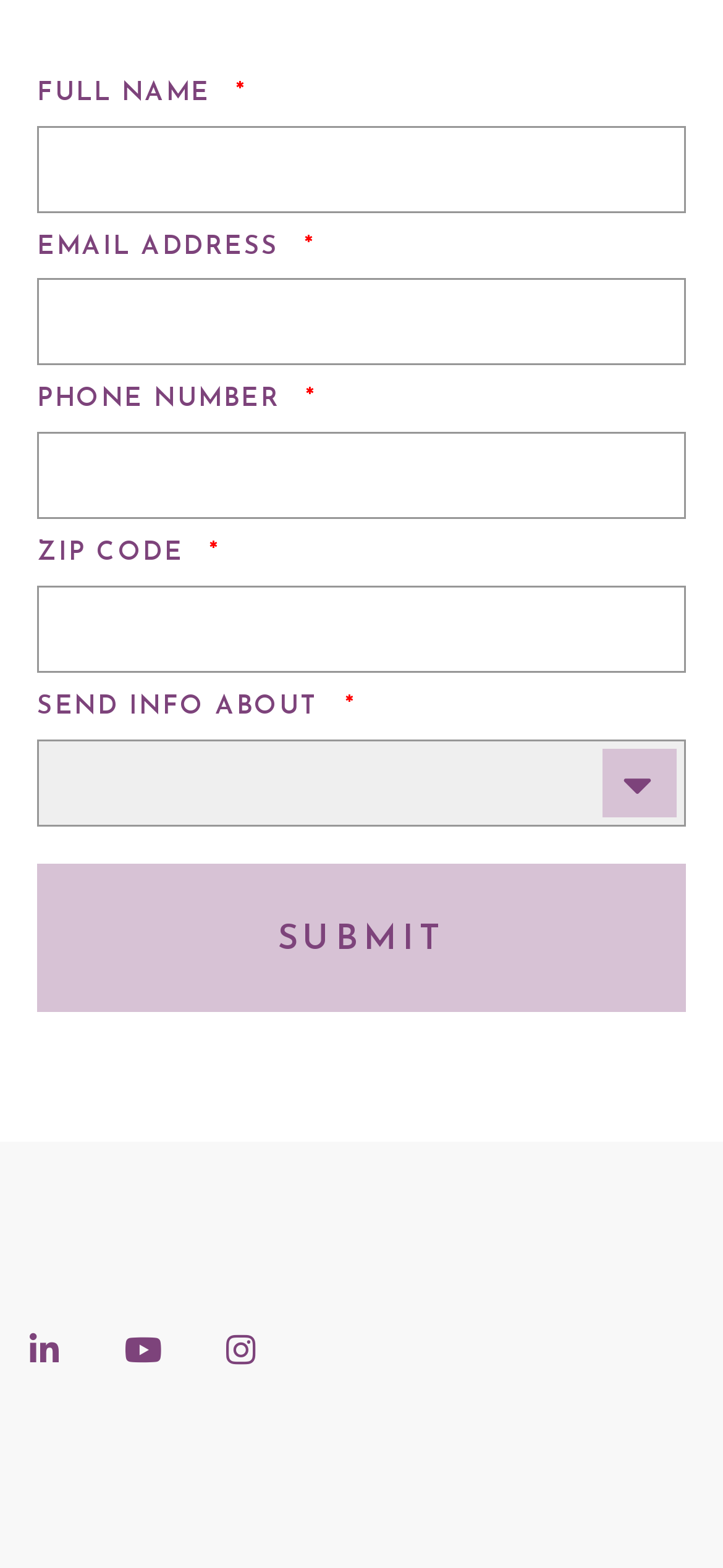What is the function of the 'SUBMIT' button?
Ensure your answer is thorough and detailed.

The 'SUBMIT' button is used to submit the form after filling in all the required fields, as it is placed at the end of the form and has a clear label indicating its purpose.